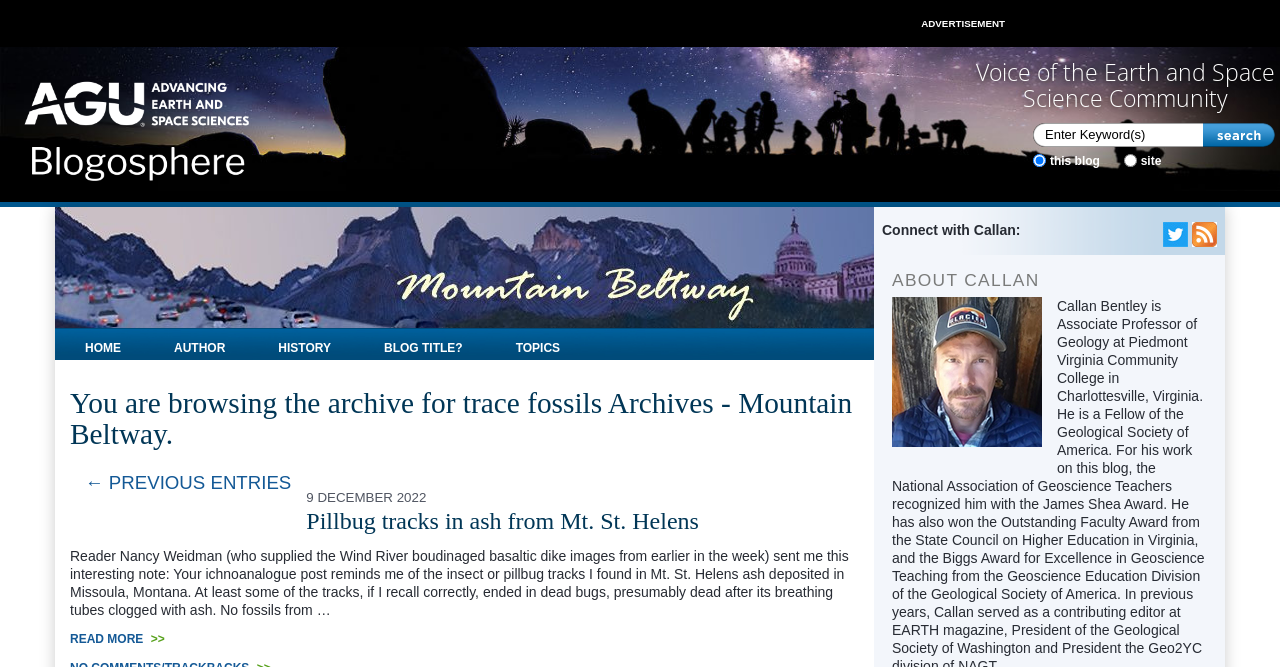What is the date of the latest blog post?
Utilize the information in the image to give a detailed answer to the question.

The date of the latest blog post can be found in the text element with the text '9 DECEMBER 2022' which is located below the title of the latest blog post.